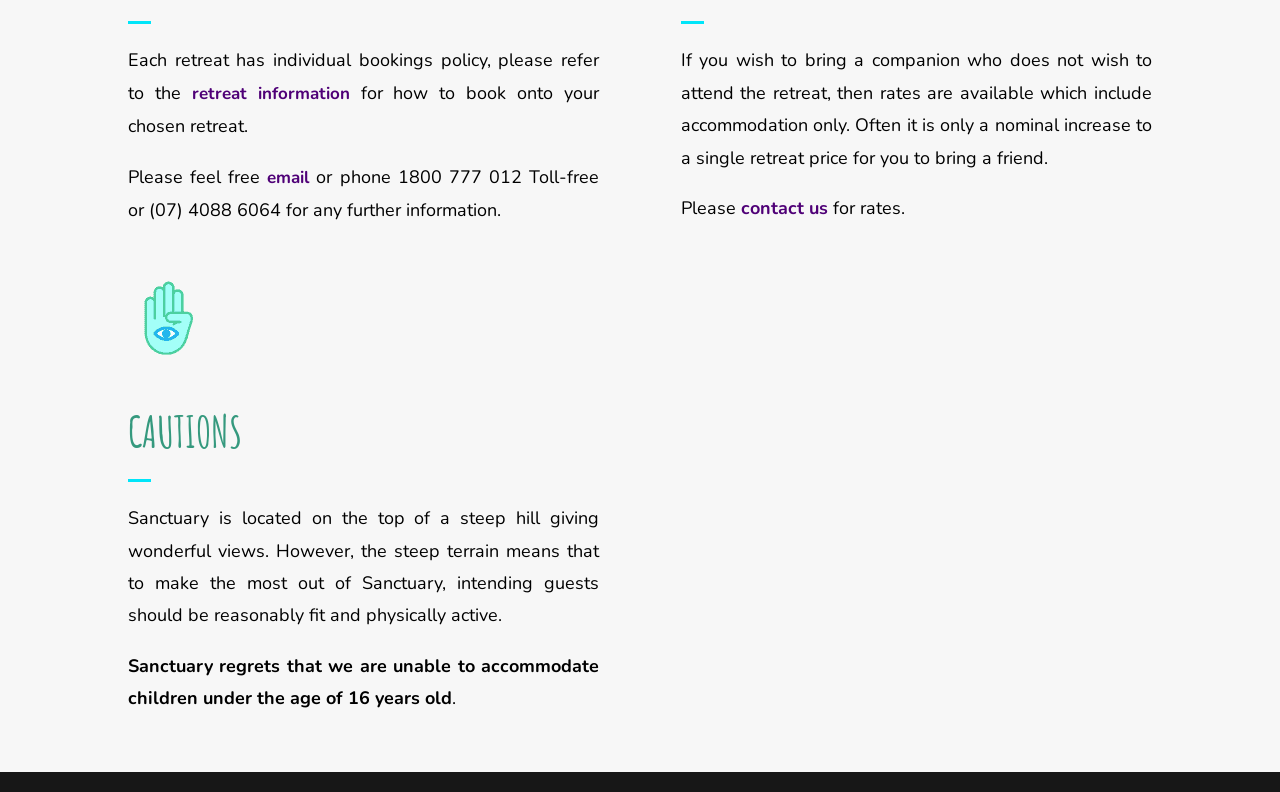Calculate the bounding box coordinates of the UI element given the description: "contact us".

[0.579, 0.247, 0.647, 0.278]